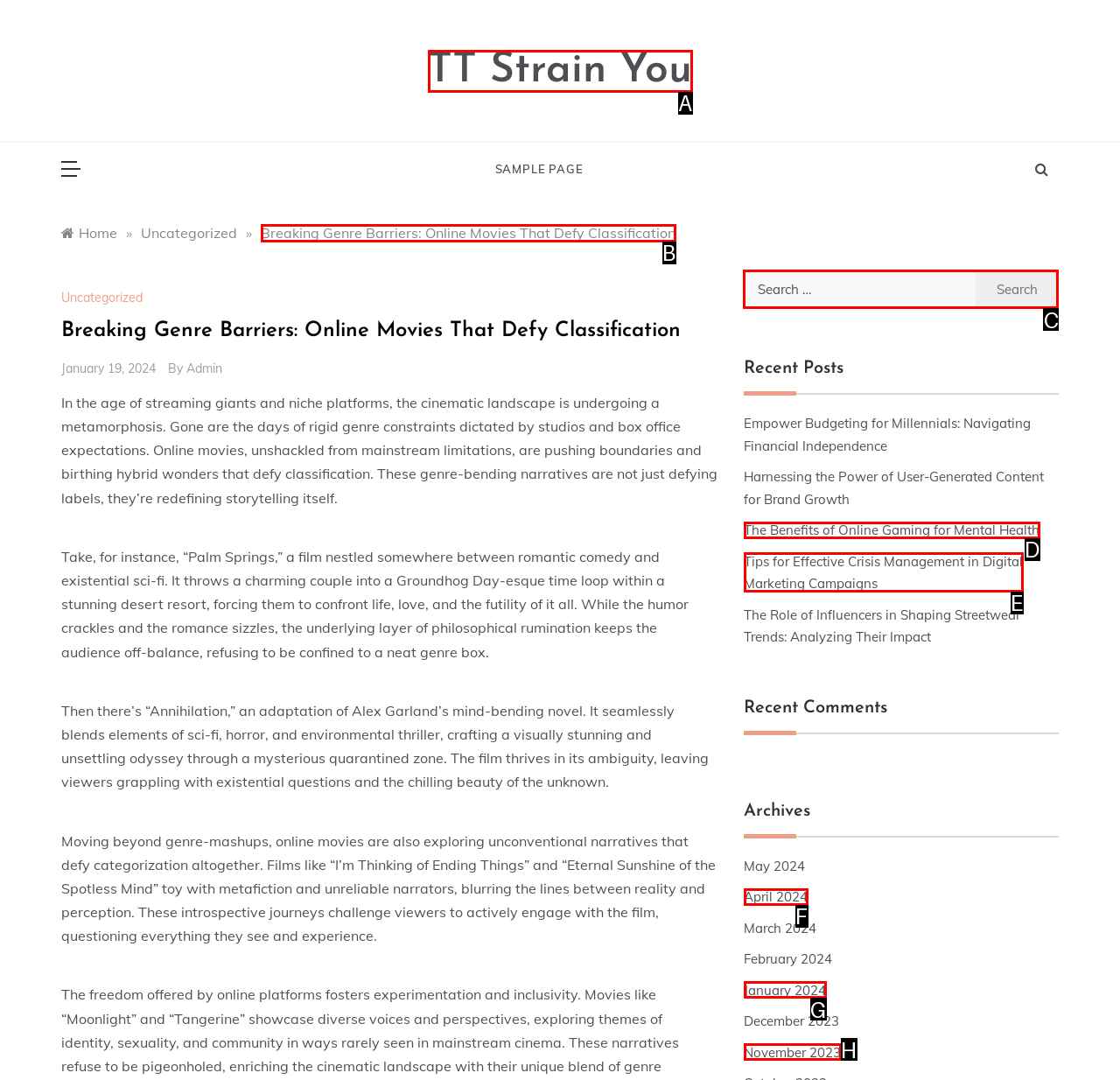Determine the letter of the element to click to accomplish this task: Search for something. Respond with the letter.

C